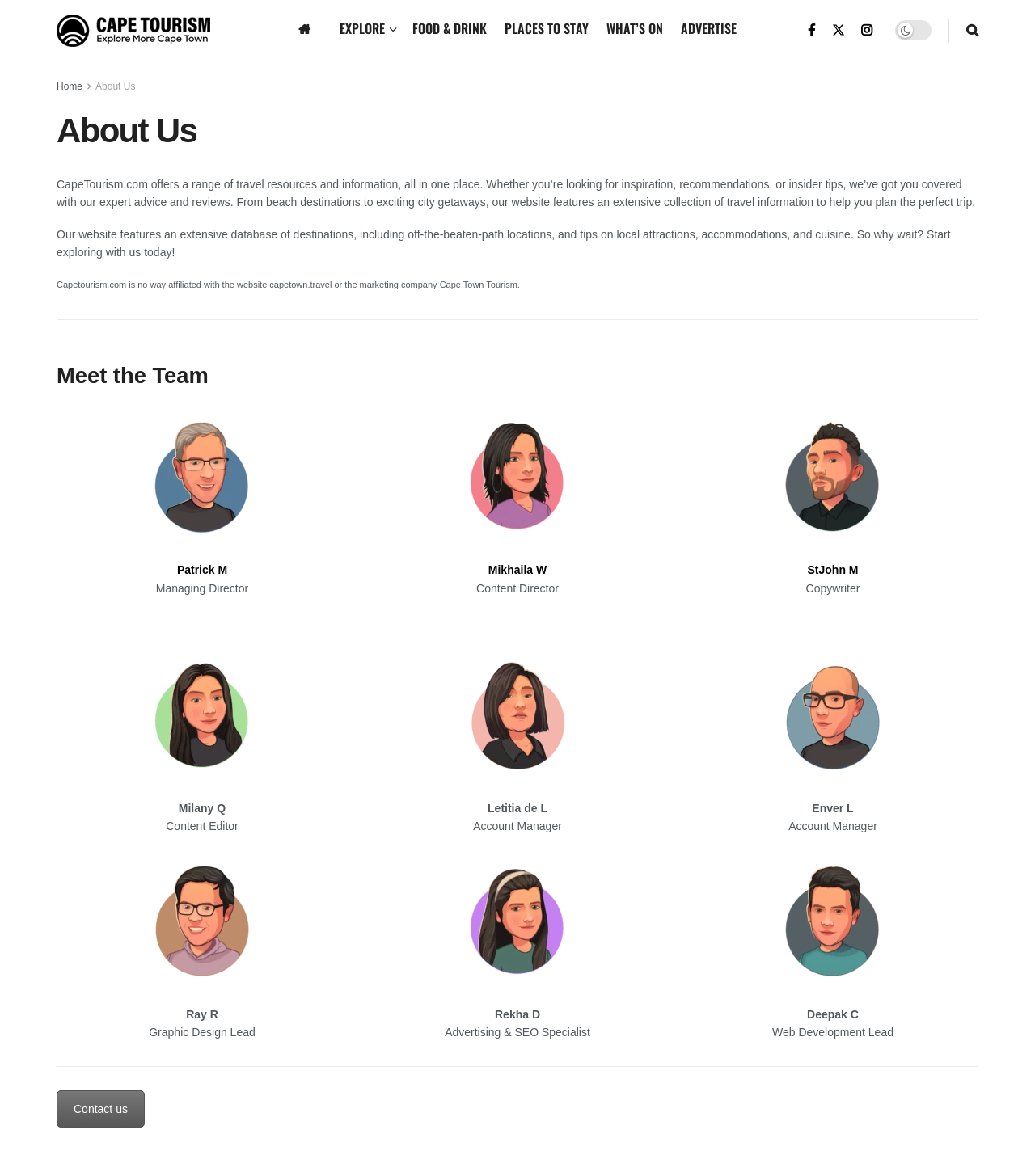Pinpoint the bounding box coordinates of the area that must be clicked to complete this instruction: "Click on the 'EXPLORE' link".

[0.329, 0.012, 0.382, 0.036]